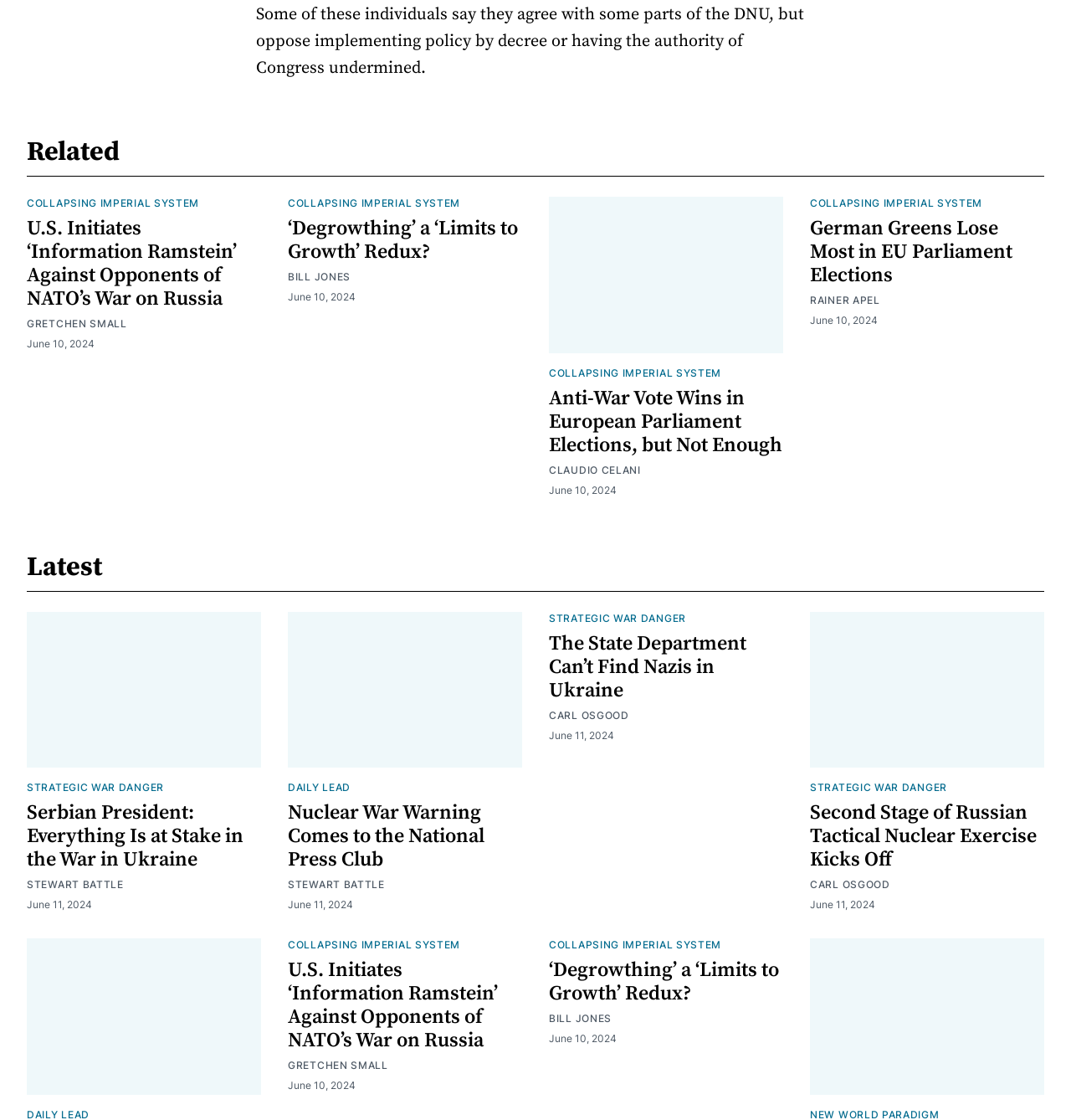Can you show the bounding box coordinates of the region to click on to complete the task described in the instruction: "click the link 'Serbian President: Everything Is at Stake in the War in Ukraine'"?

[0.025, 0.546, 0.244, 0.686]